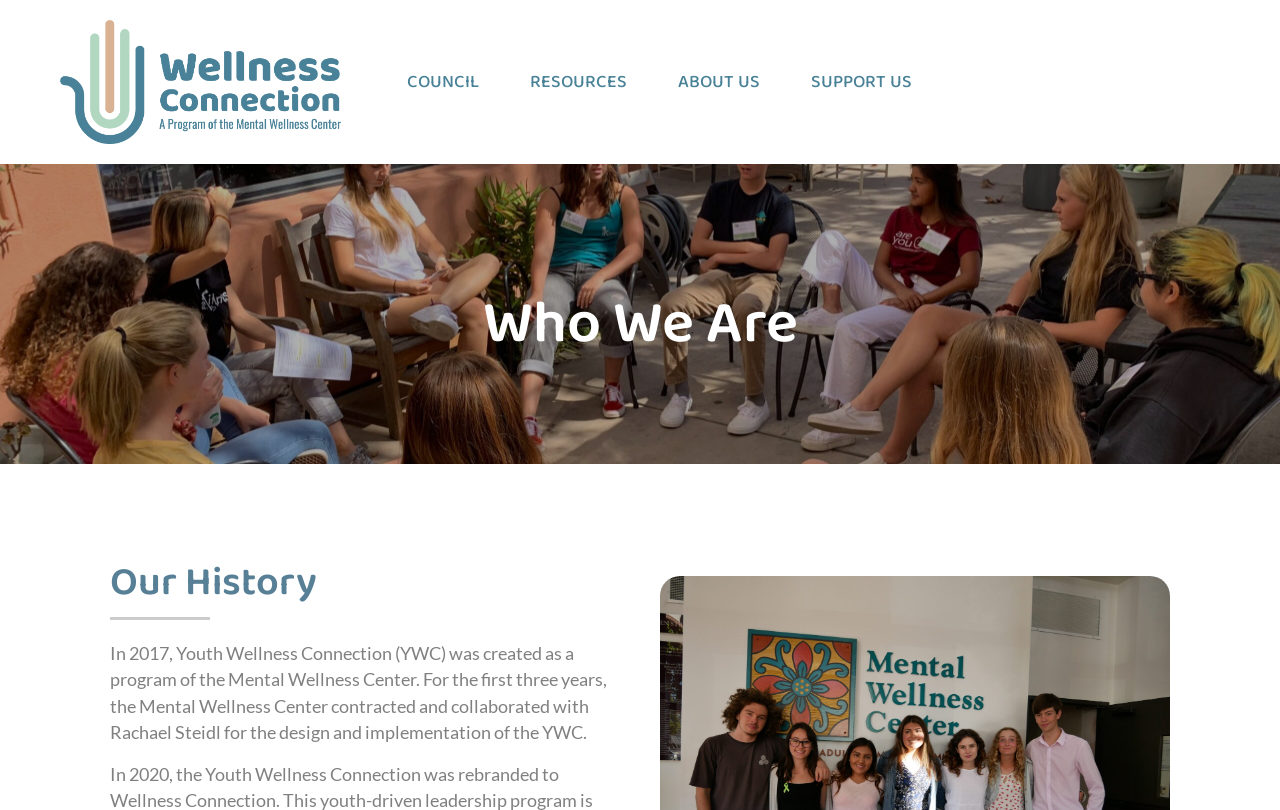What year was Youth Wellness Connection created?
Based on the content of the image, thoroughly explain and answer the question.

I found this answer by reading the text 'In 2017, Youth Wellness Connection (YWC) was created as a program of the Mental Wellness Center.' which explicitly mentions the year 2017 as the creation year of Youth Wellness Connection.